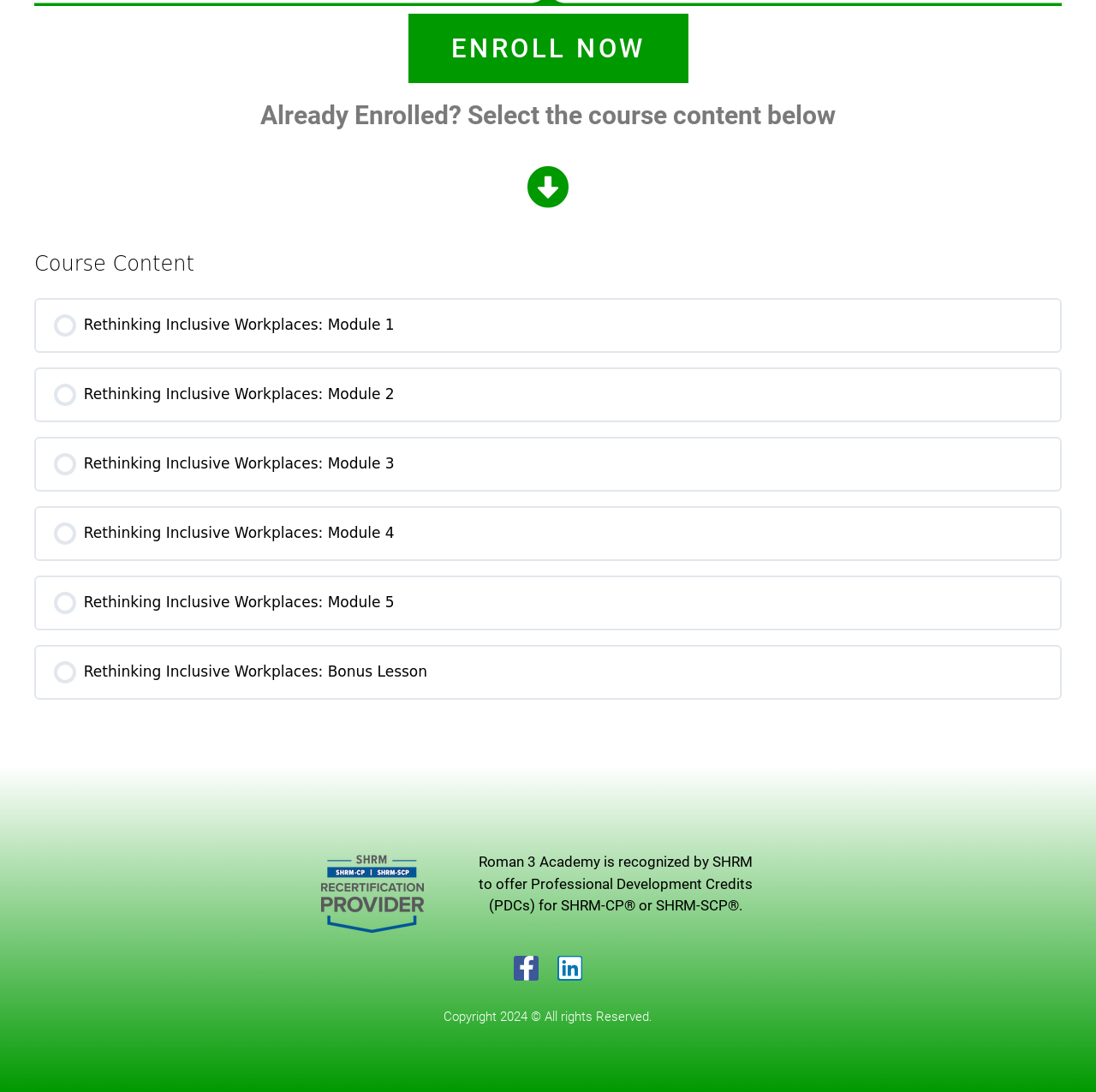What organization recognizes Roman 3 Academy?
Based on the image, please offer an in-depth response to the question.

The text 'Roman 3 Academy is recognized by SHRM to offer Professional Development Credits (PDCs) for SHRM-CP or SHRM-SCP' indicates that SHRM recognizes Roman 3 Academy.